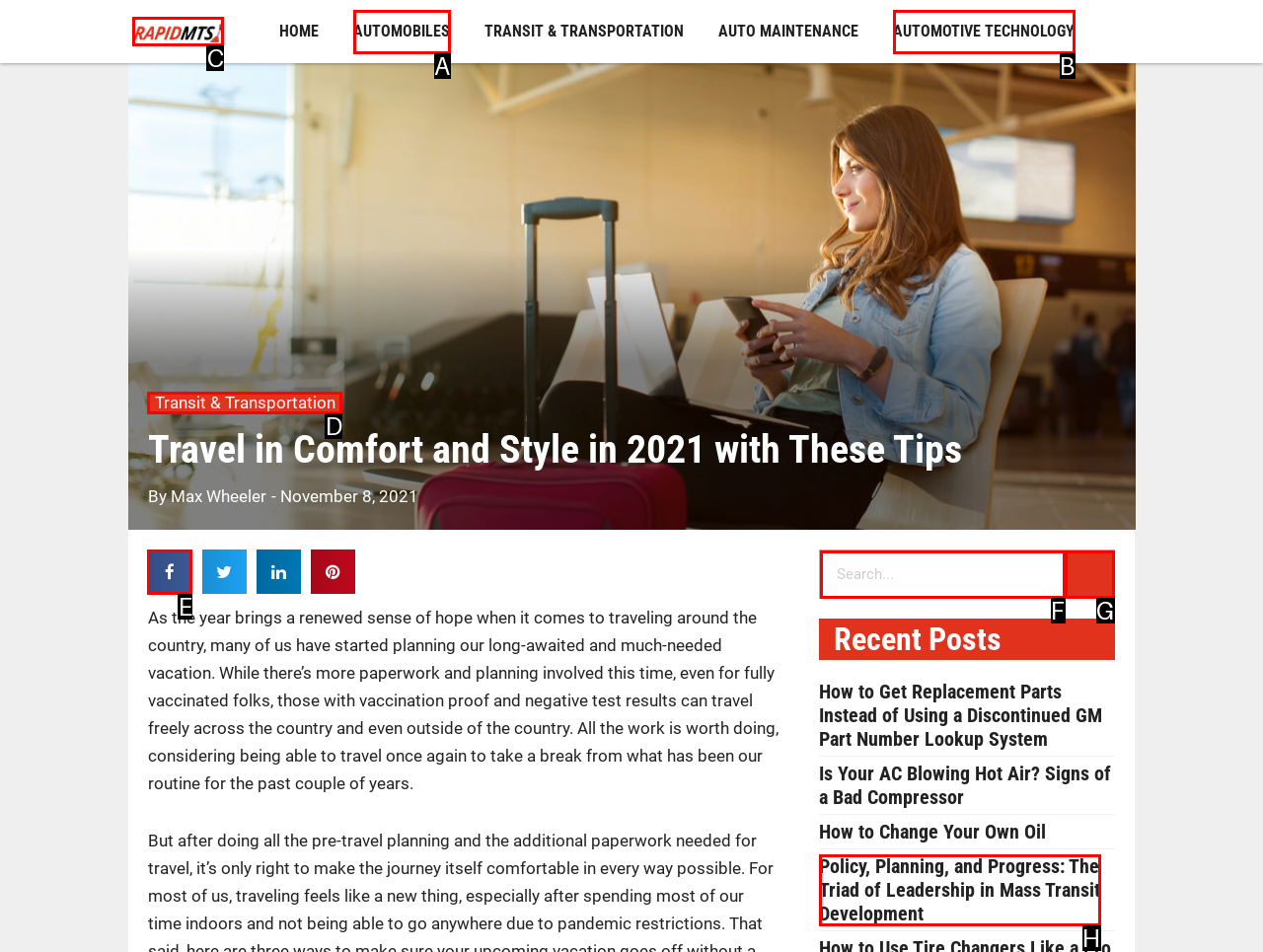Using the element description: Automotive Technology, select the HTML element that matches best. Answer with the letter of your choice.

B